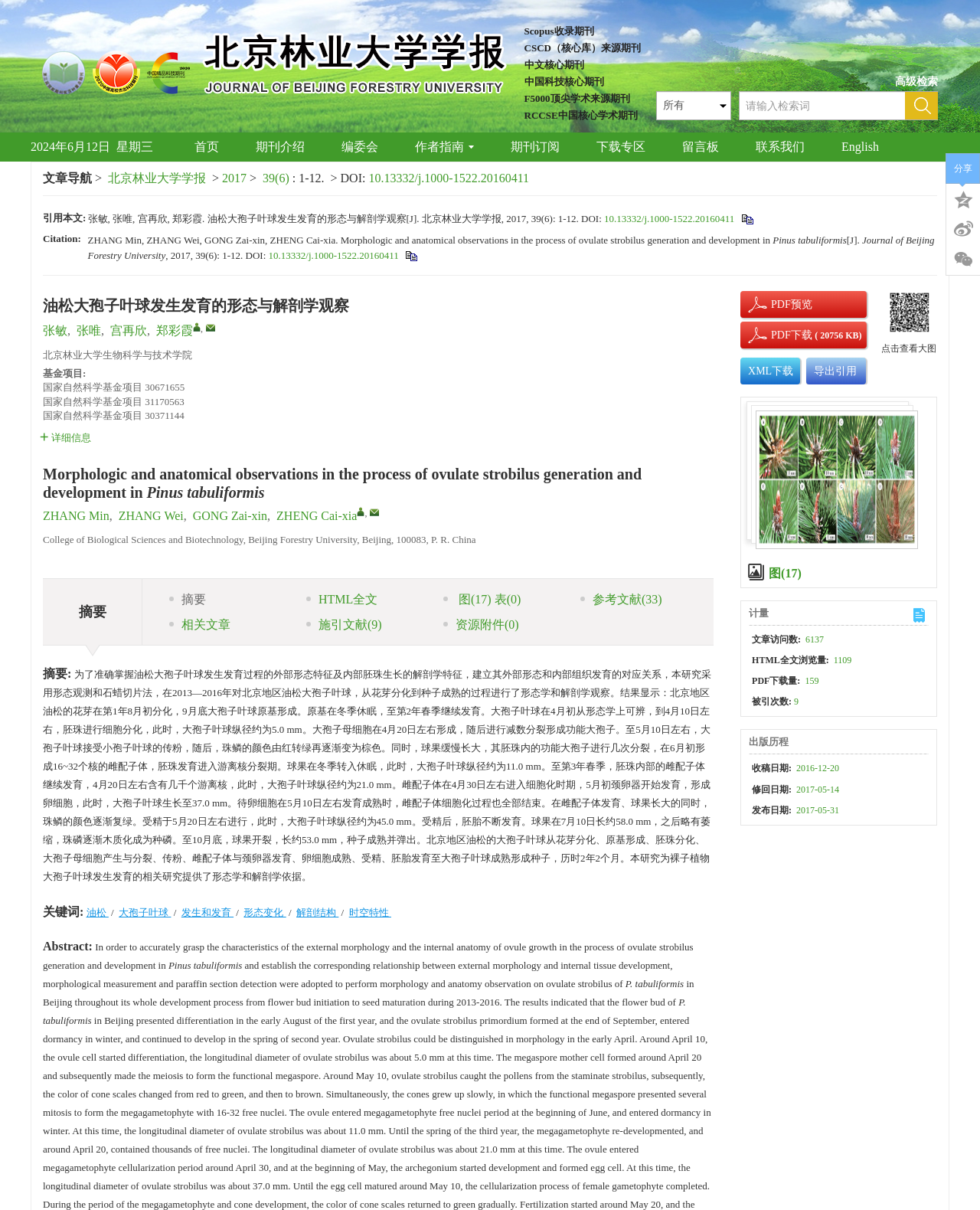Show the bounding box coordinates for the element that needs to be clicked to execute the following instruction: "Go to advanced search". Provide the coordinates in the form of four float numbers between 0 and 1, i.e., [left, top, right, bottom].

[0.913, 0.06, 0.957, 0.075]